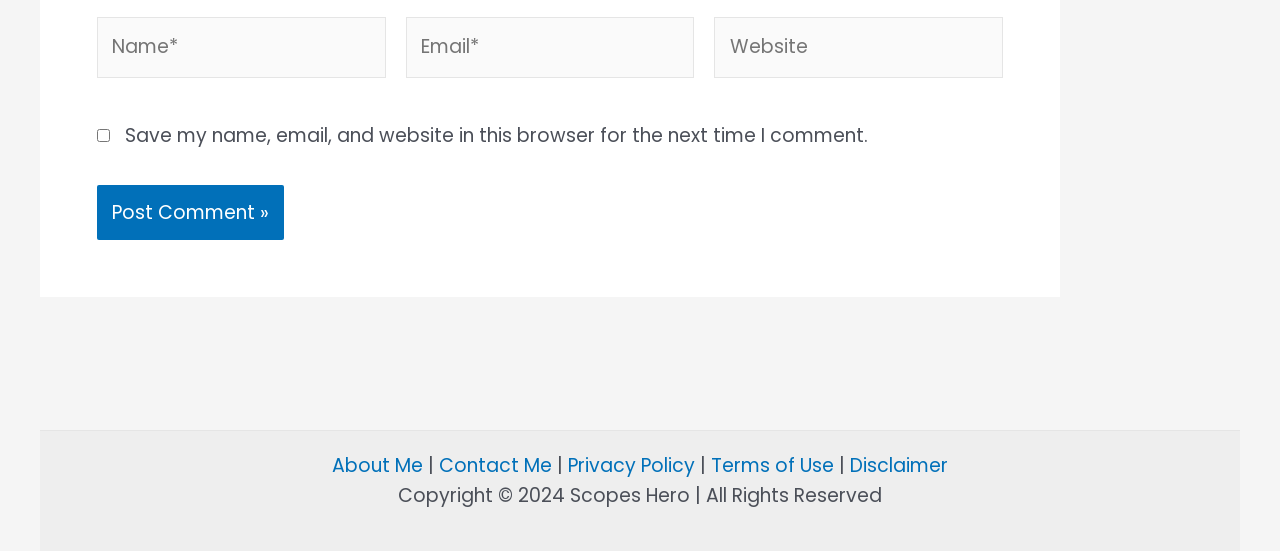Please identify the bounding box coordinates for the region that you need to click to follow this instruction: "Enter your name".

[0.076, 0.03, 0.301, 0.141]